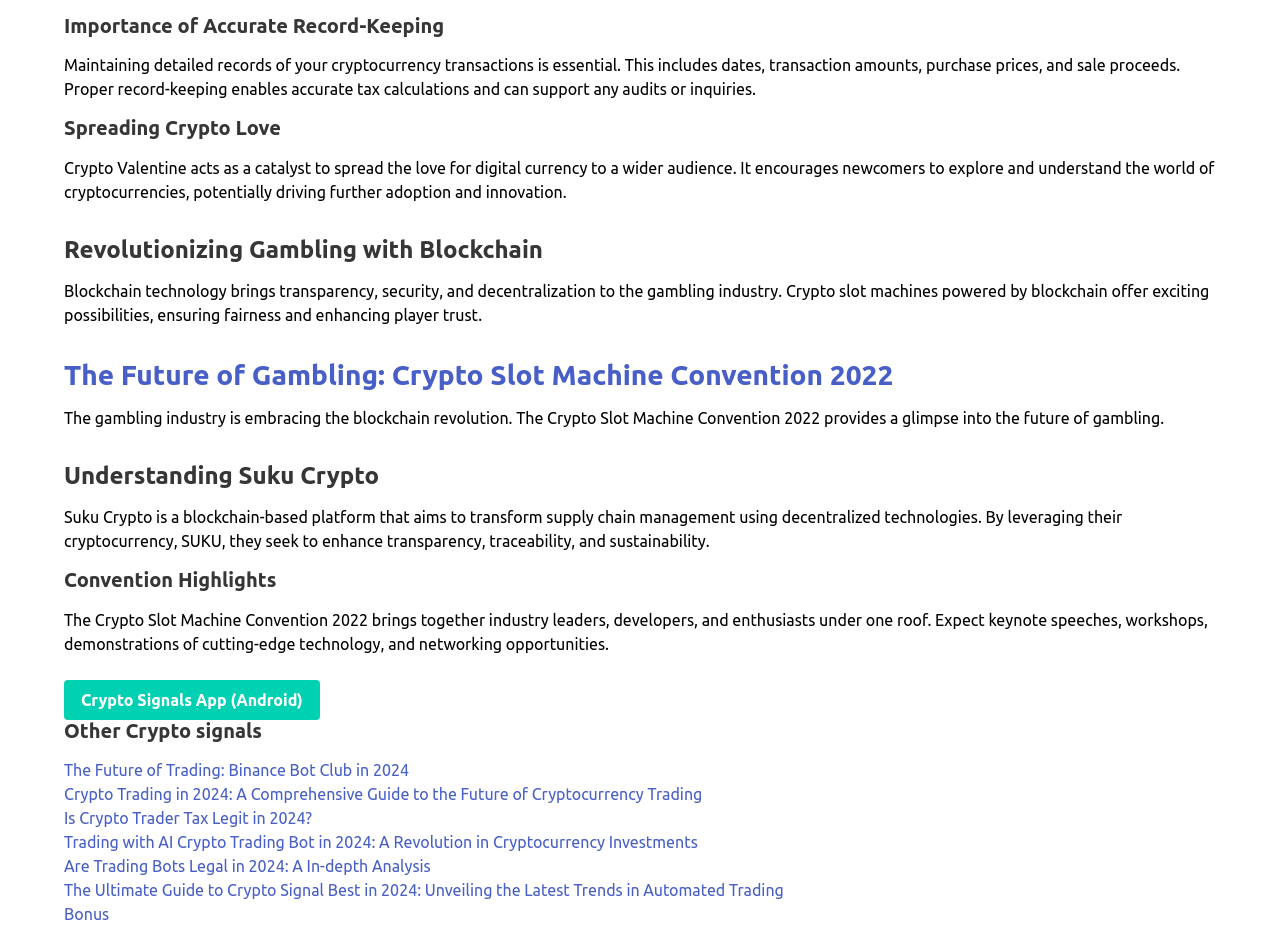Please predict the bounding box coordinates (top-left x, top-left y, bottom-right x, bottom-right y) for the UI element in the screenshot that fits the description: Crypto Signals App (Android)

[0.05, 0.716, 0.25, 0.758]